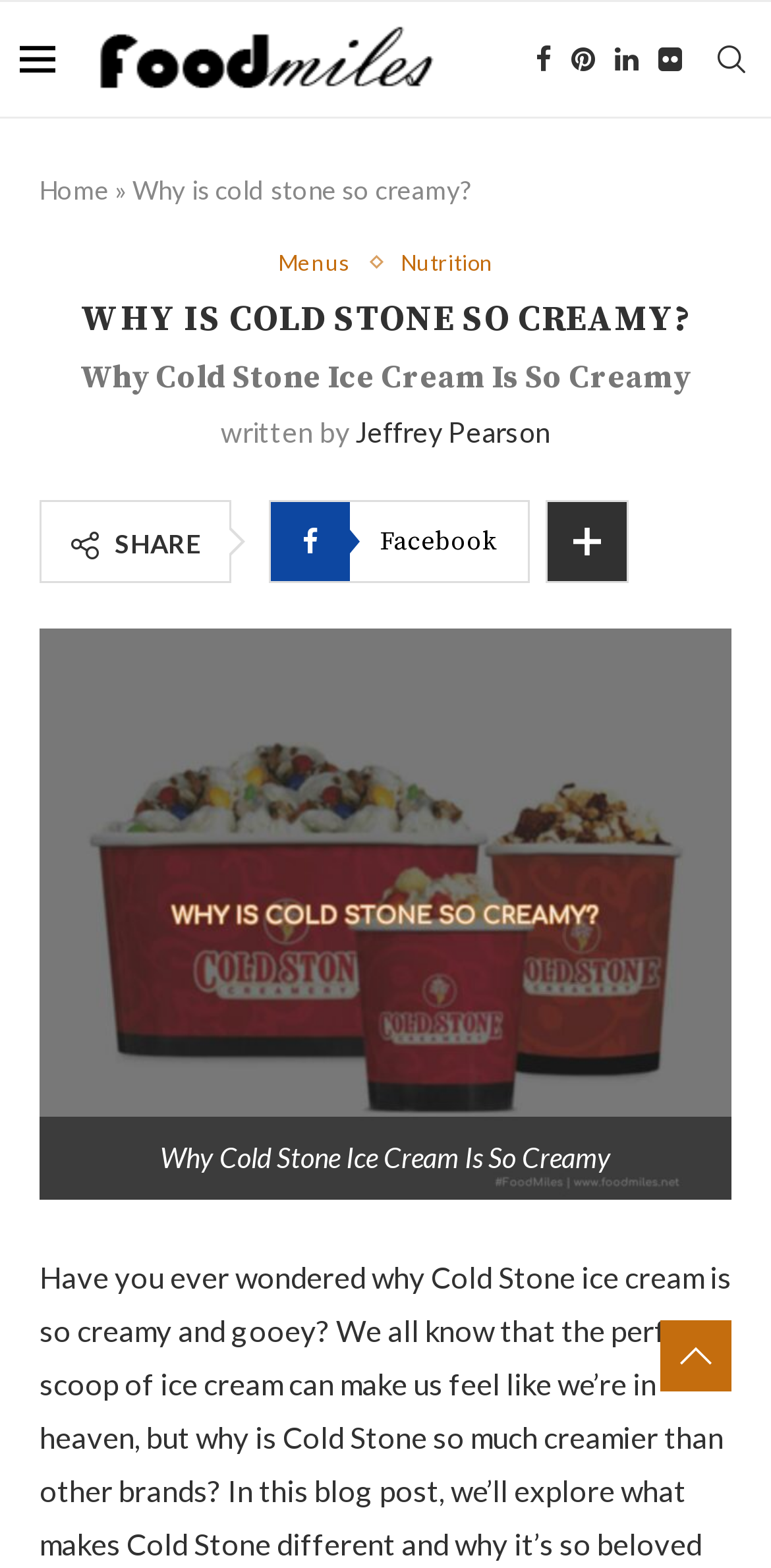What is the purpose of the buttons at the top right corner?
Look at the image and provide a short answer using one word or a phrase.

Social media links